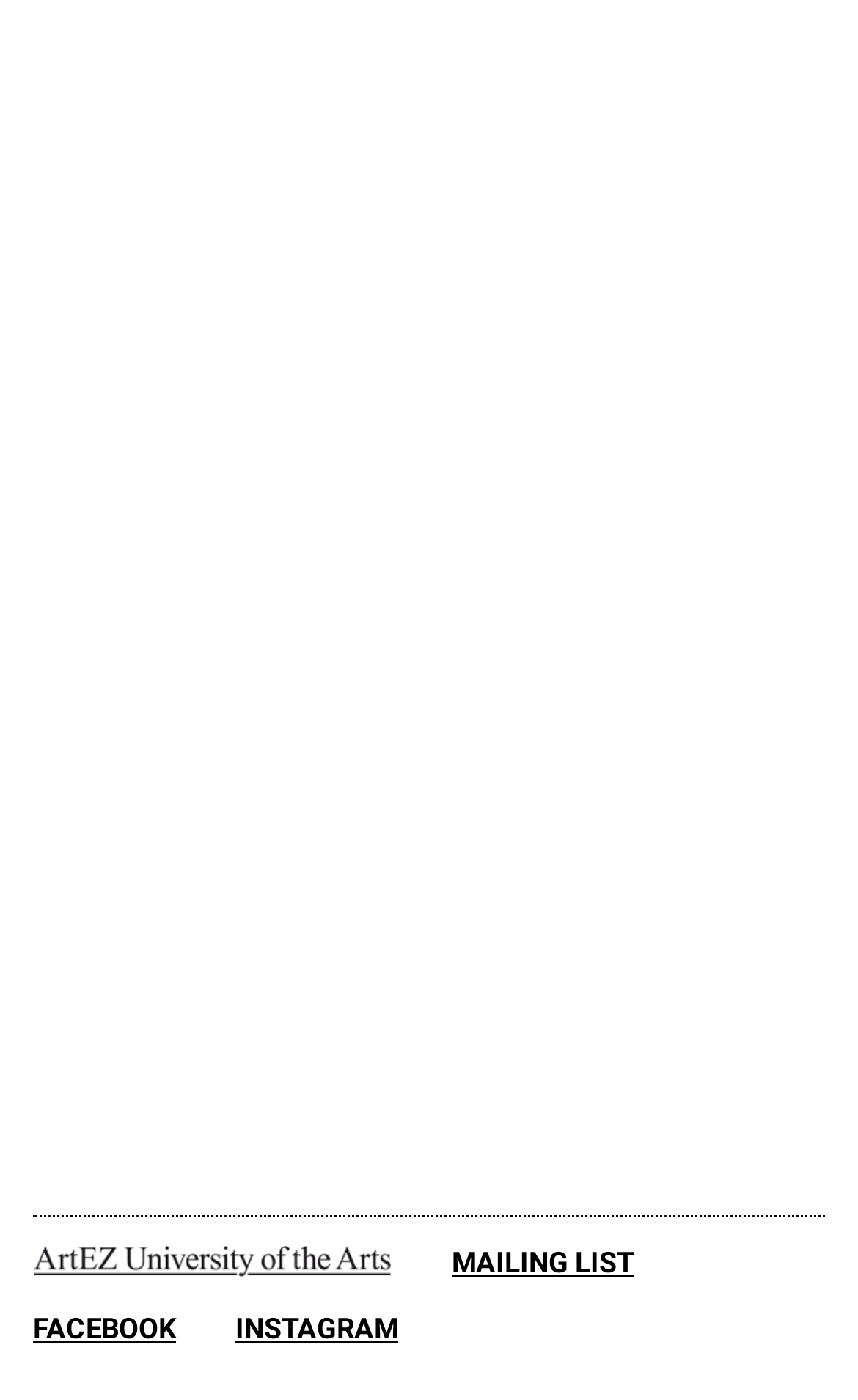Please determine the bounding box of the UI element that matches this description: Facebook. The coordinates should be given as (top-left x, top-left y, bottom-right x, bottom-right y), with all values between 0 and 1.

[0.038, 0.937, 0.205, 0.96]